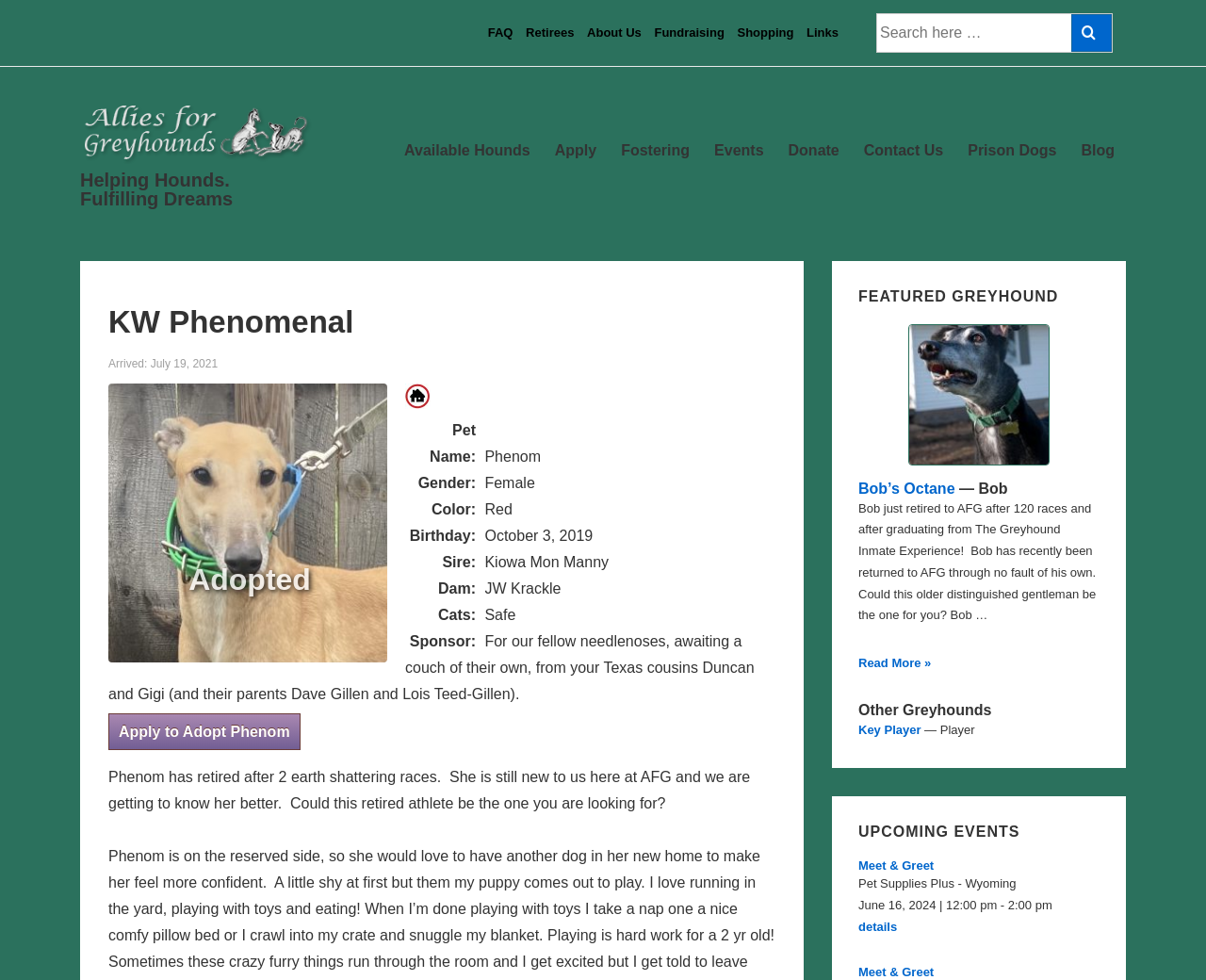What is the name of the greyhound?
Please provide a single word or phrase answer based on the image.

Phenom